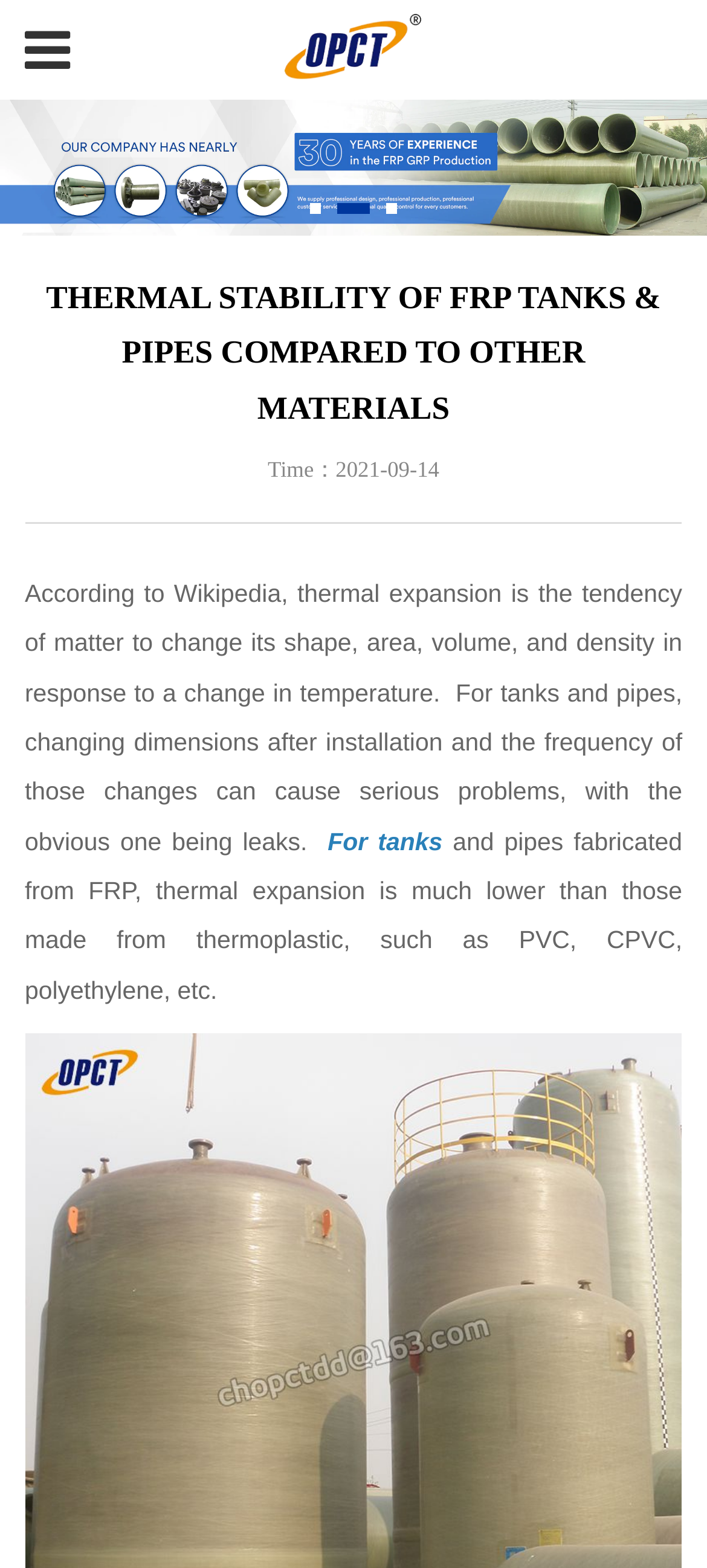Using the image as a reference, answer the following question in as much detail as possible:
What is the topic of the main article?

I looked at the heading element [126] and found that the main article is about the thermal stability of FRP tanks and pipes compared to other materials.